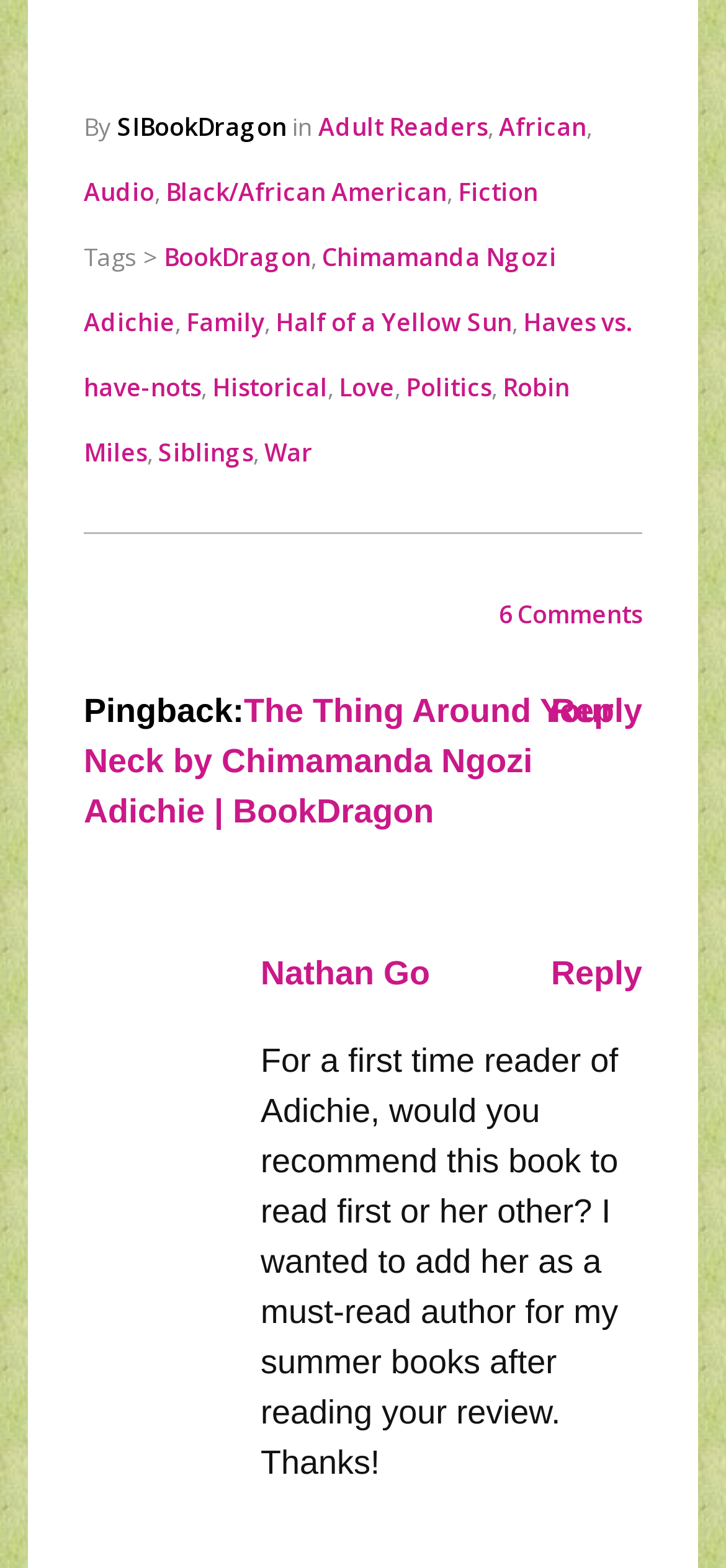Determine the bounding box coordinates of the target area to click to execute the following instruction: "Click on '6 Comments'."

[0.687, 0.381, 0.885, 0.402]